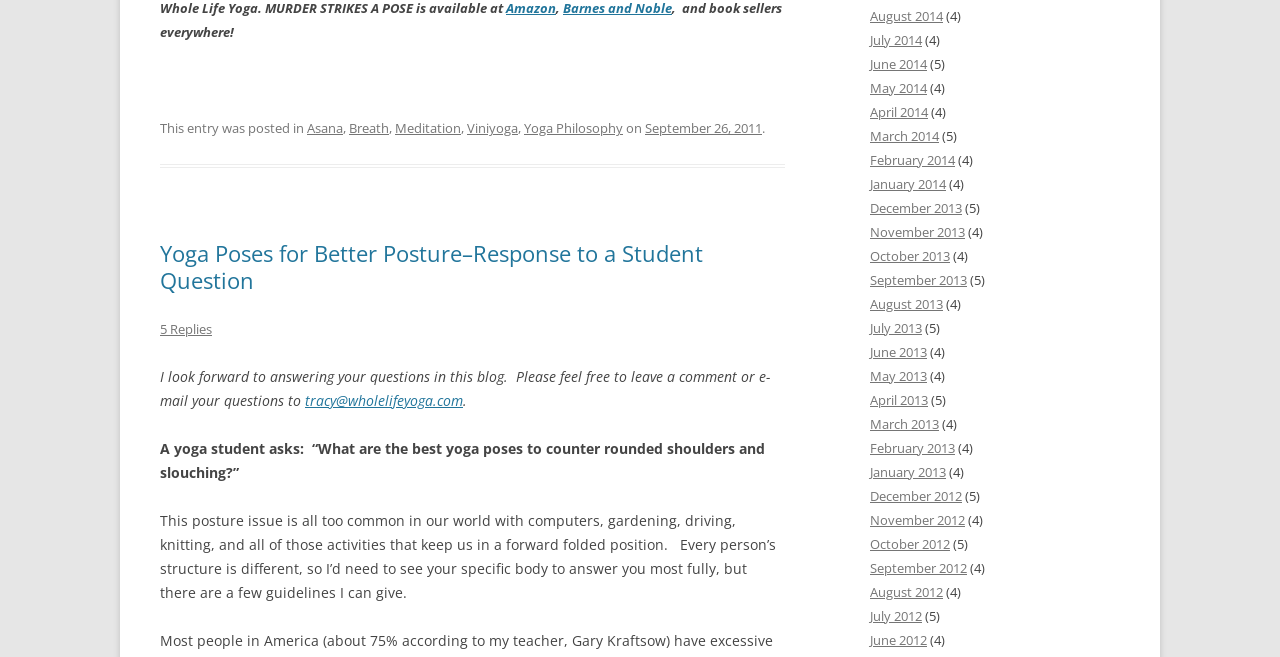Give a succinct answer to this question in a single word or phrase: 
How many replies are there to the blog post?

5